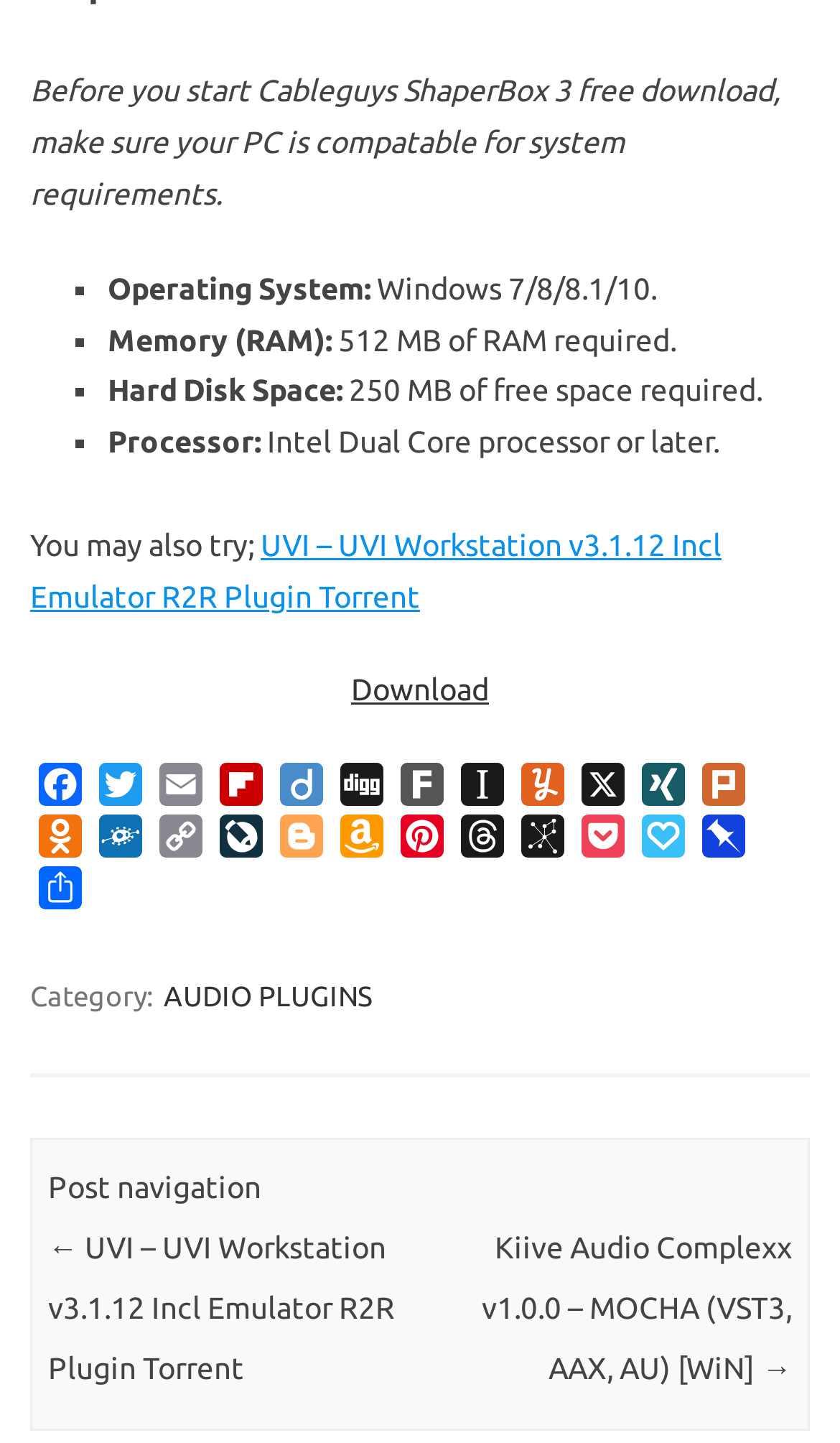Specify the bounding box coordinates of the area to click in order to execute this command: 'Go to previous post'. The coordinates should consist of four float numbers ranging from 0 to 1, and should be formatted as [left, top, right, bottom].

[0.057, 0.852, 0.47, 0.96]